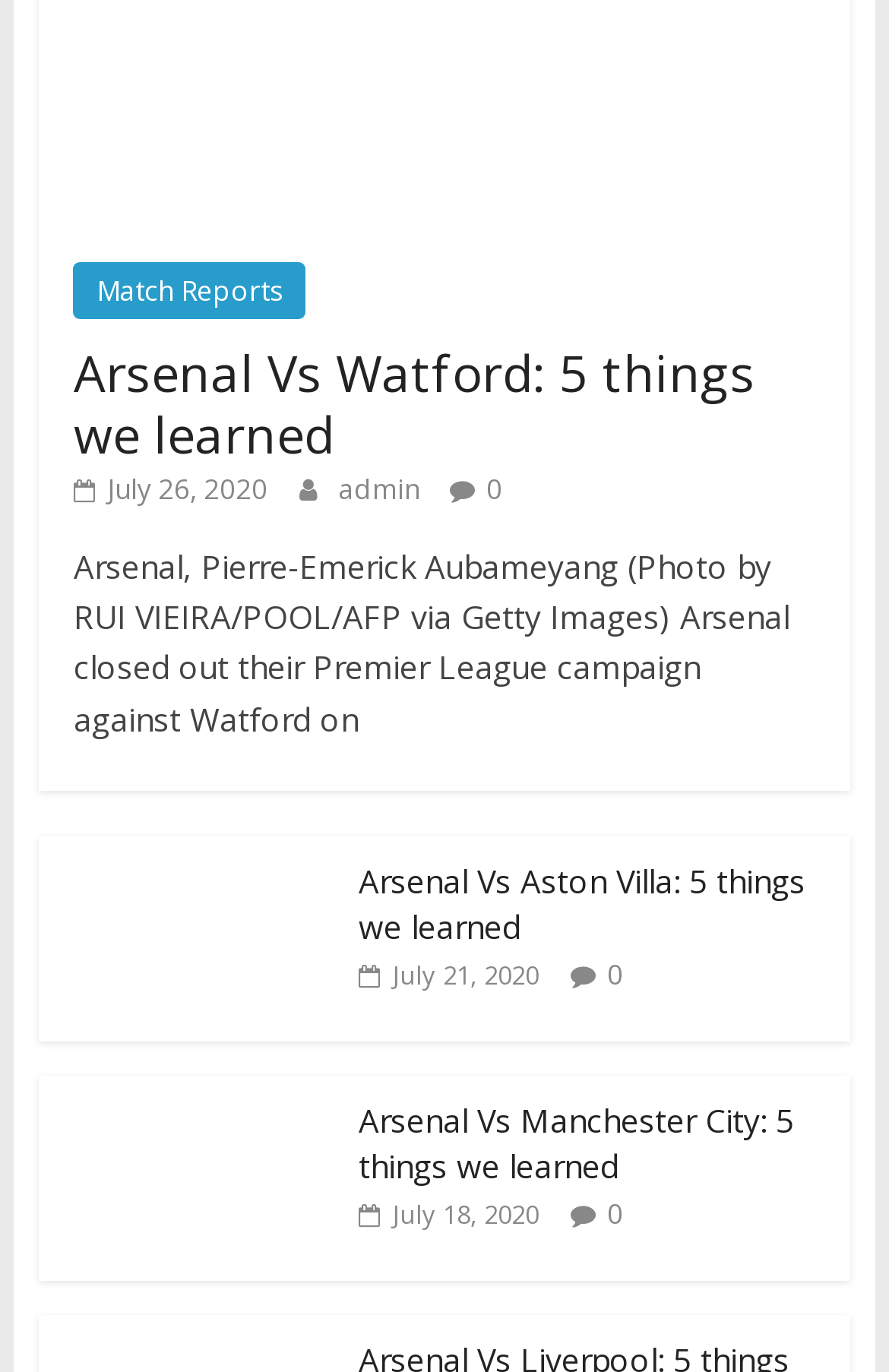Please pinpoint the bounding box coordinates for the region I should click to adhere to this instruction: "View article about Arsenal Vs Aston Villa".

[0.044, 0.612, 0.377, 0.643]